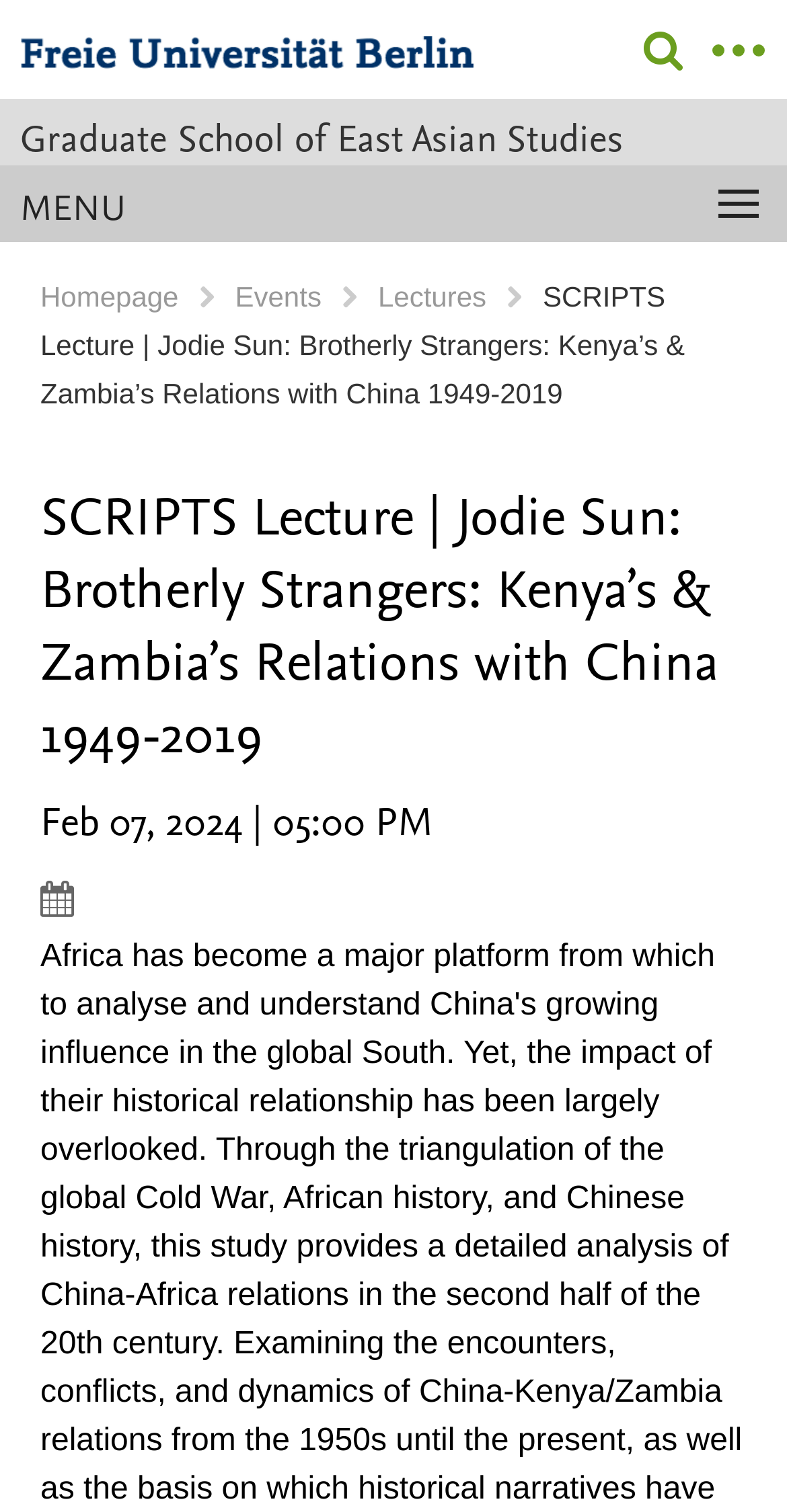What is the date of the lecture?
Please respond to the question with as much detail as possible.

I found the answer by looking at the static text element with the text 'Feb 07, 2024 | 05:00 PM' which is located below the title of the lecture.